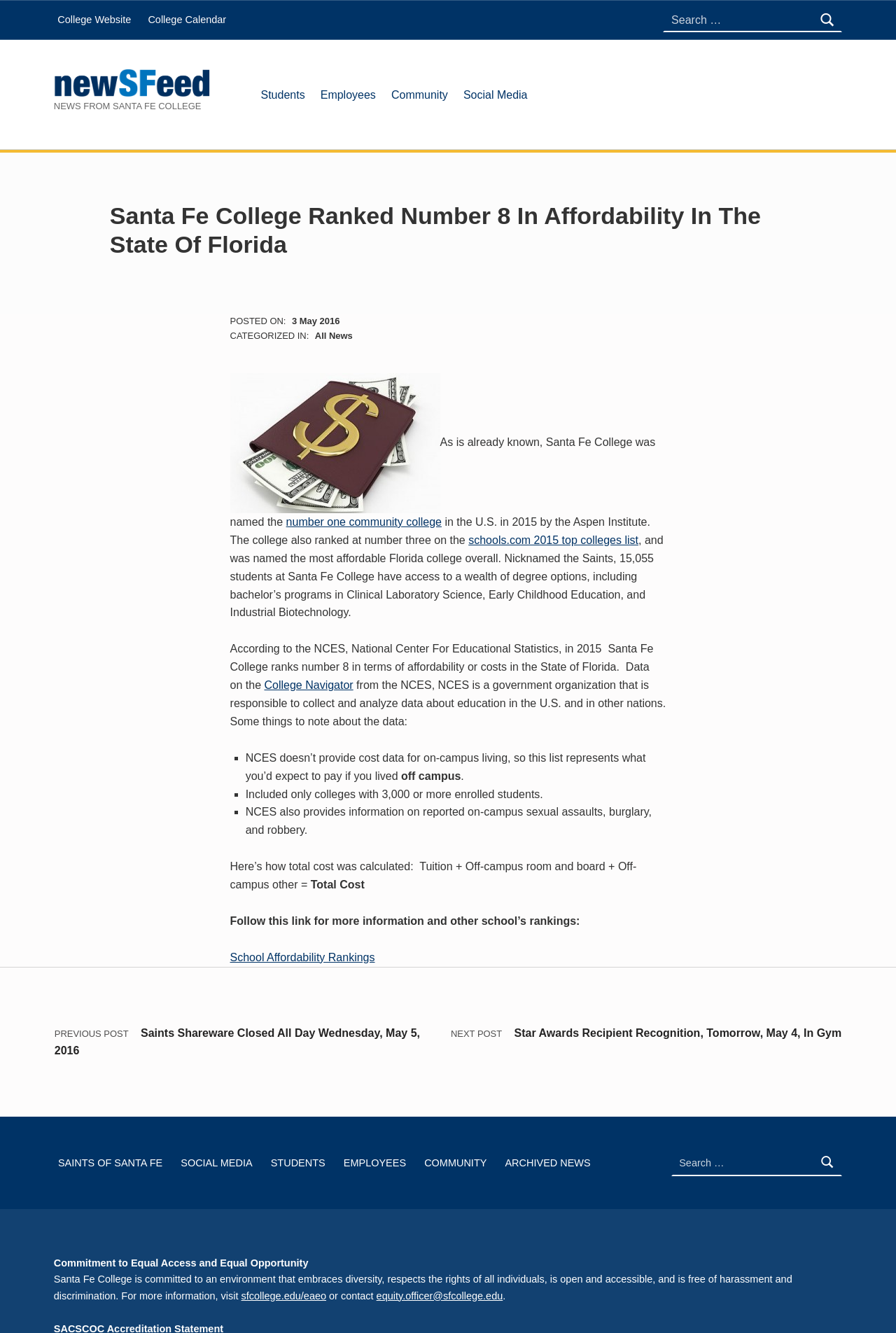Locate the primary headline on the webpage and provide its text.

Santa Fe College Ranked Number 8 In Affordability In The State Of Florida